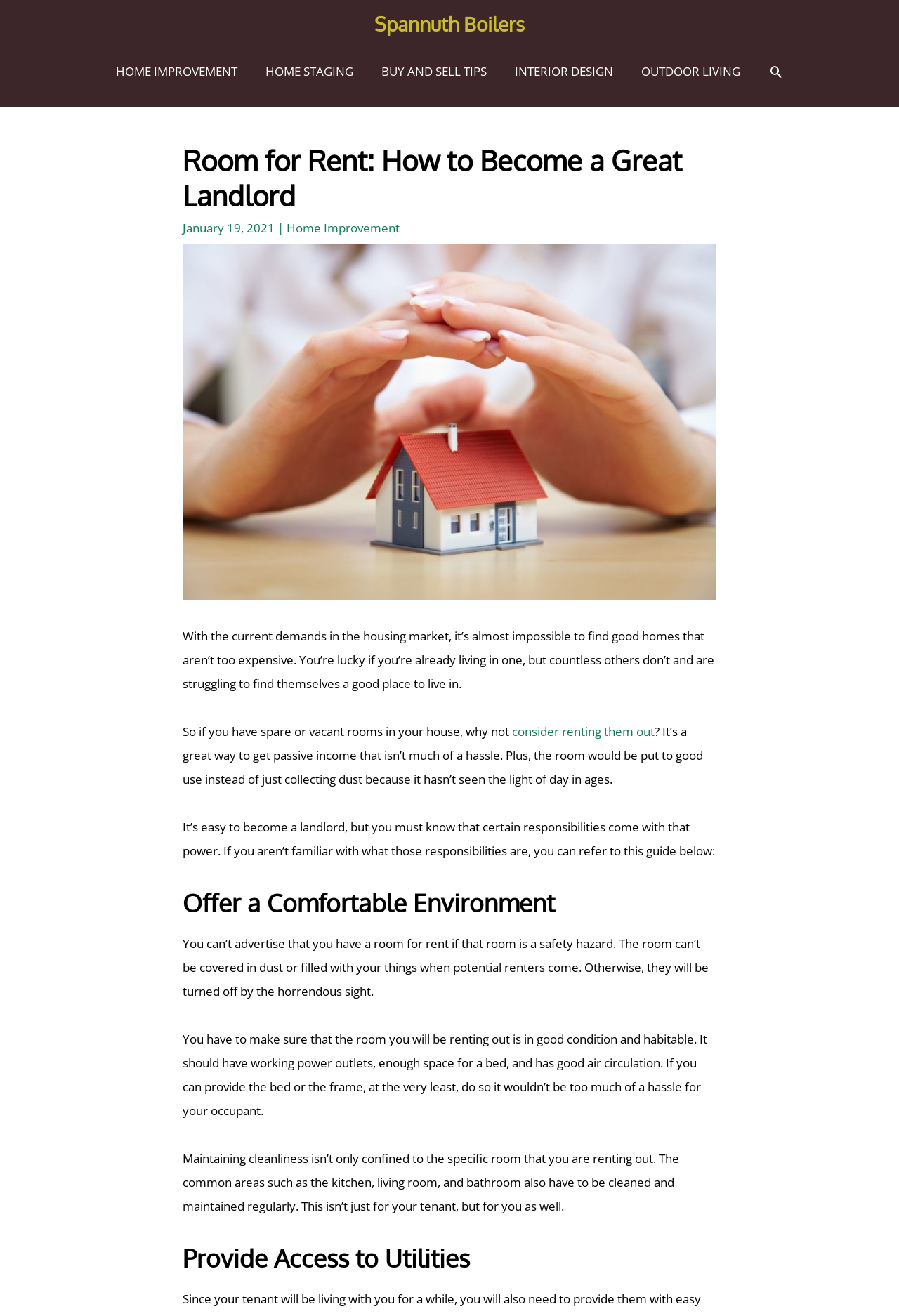Indicate the bounding box coordinates of the clickable region to achieve the following instruction: "Apply for the Senior Analyst role."

None